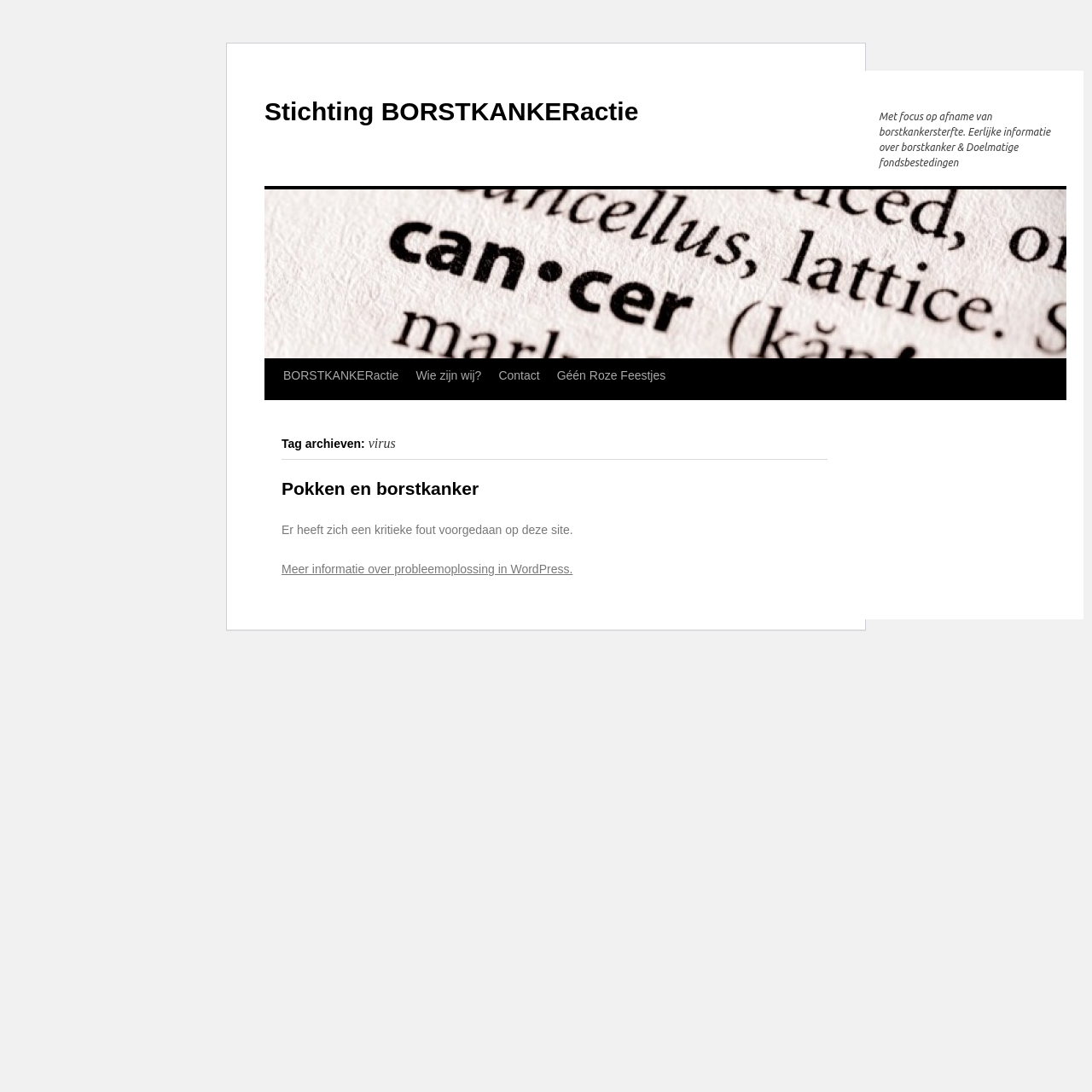Given the element description, predict the bounding box coordinates in the format (top-left x, top-left y, bottom-right x, bottom-right y), using floating point numbers between 0 and 1: News

None